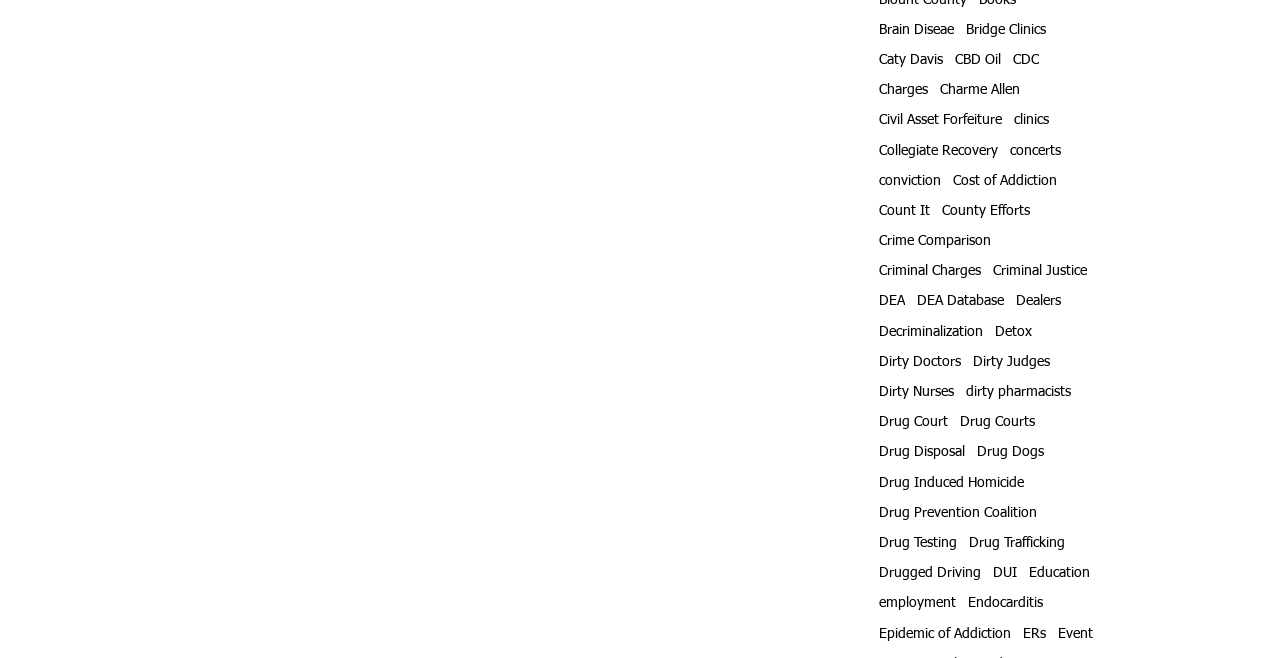Refer to the screenshot and give an in-depth answer to this question: What is the purpose of the 'Education' link?

The 'Education' link is likely intended to provide educational resources or information on addiction, including prevention, treatment, and recovery, which is an important aspect of addressing addiction.